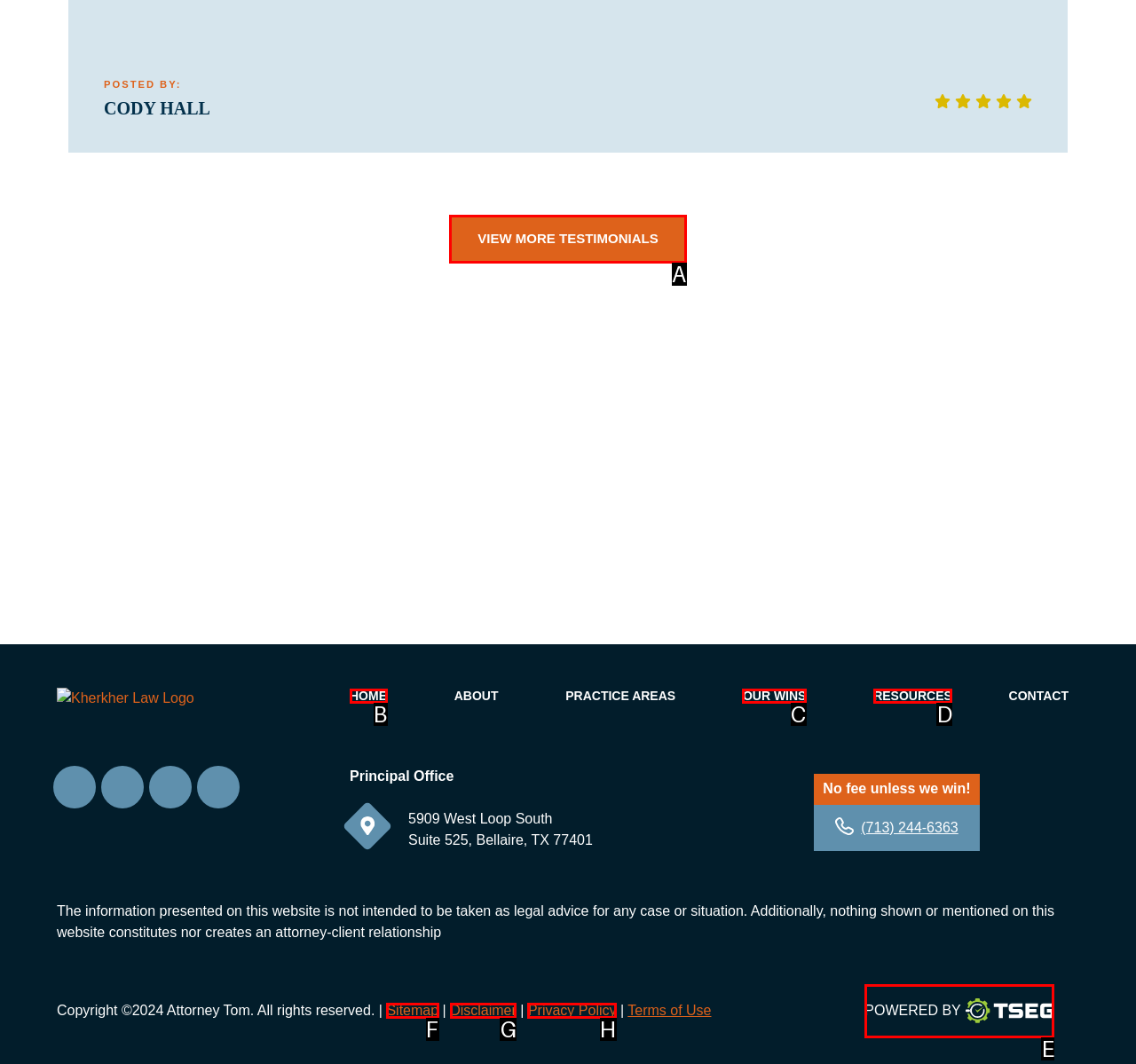Tell me which one HTML element I should click to complete the following task: View more testimonials Answer with the option's letter from the given choices directly.

A